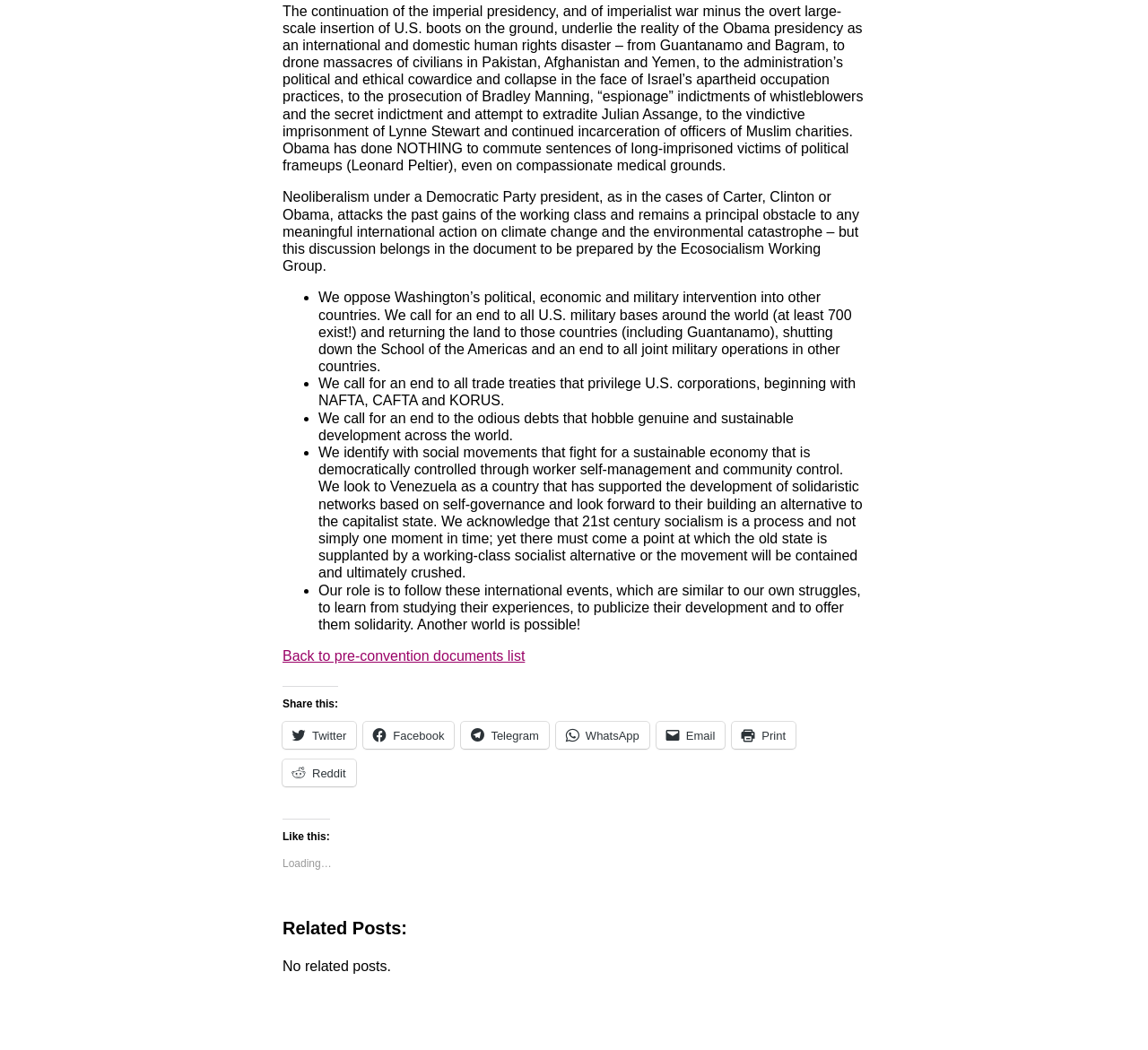Please identify the bounding box coordinates of the element I should click to complete this instruction: 'Share on Reddit'. The coordinates should be given as four float numbers between 0 and 1, like this: [left, top, right, bottom].

[0.246, 0.723, 0.31, 0.749]